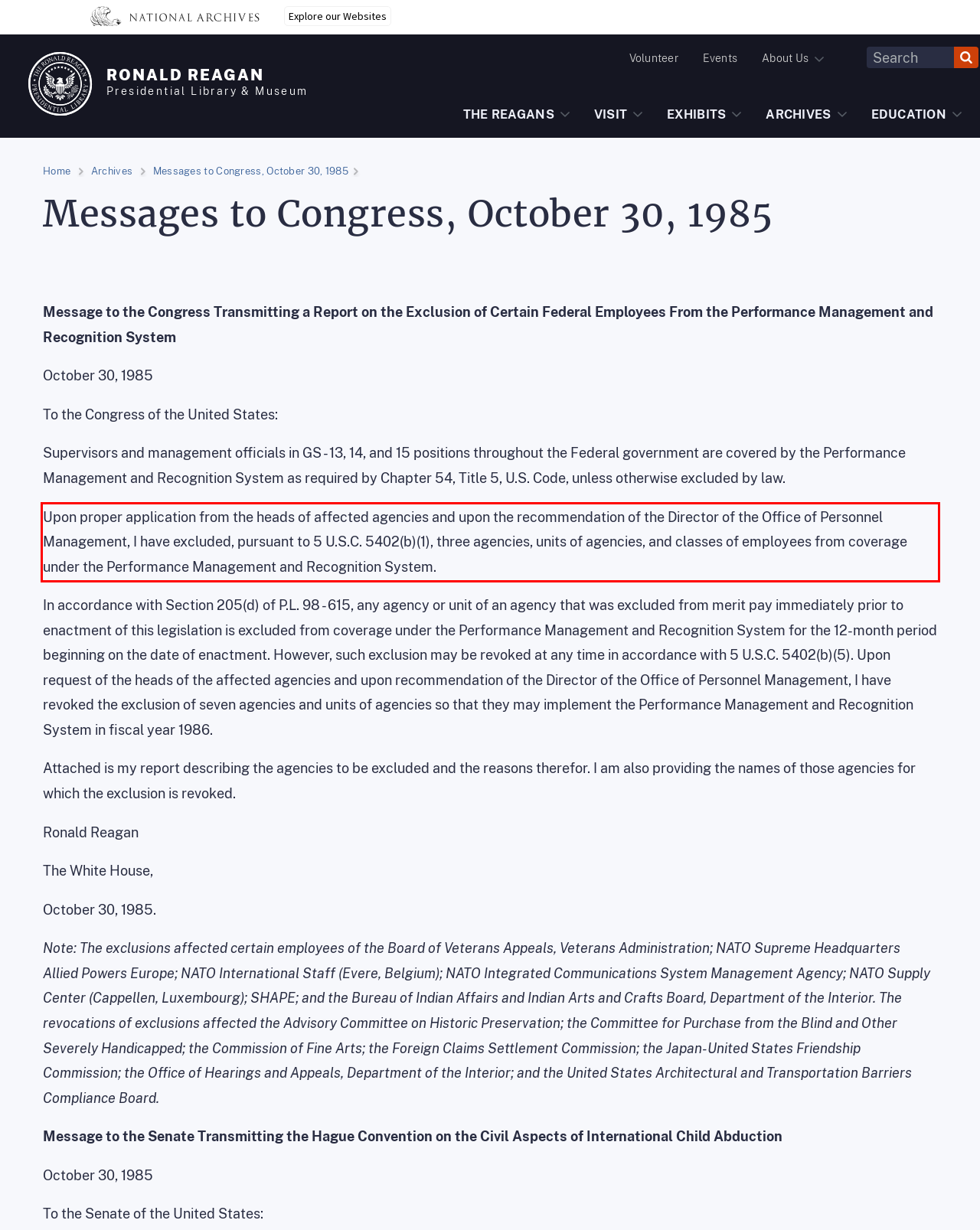Identify the text within the red bounding box on the webpage screenshot and generate the extracted text content.

Upon proper application from the heads of affected agencies and upon the recommendation of the Director of the Office of Personnel Management, I have excluded, pursuant to 5 U.S.C. 5402(b)(1), three agencies, units of agencies, and classes of employees from coverage under the Performance Management and Recognition System.